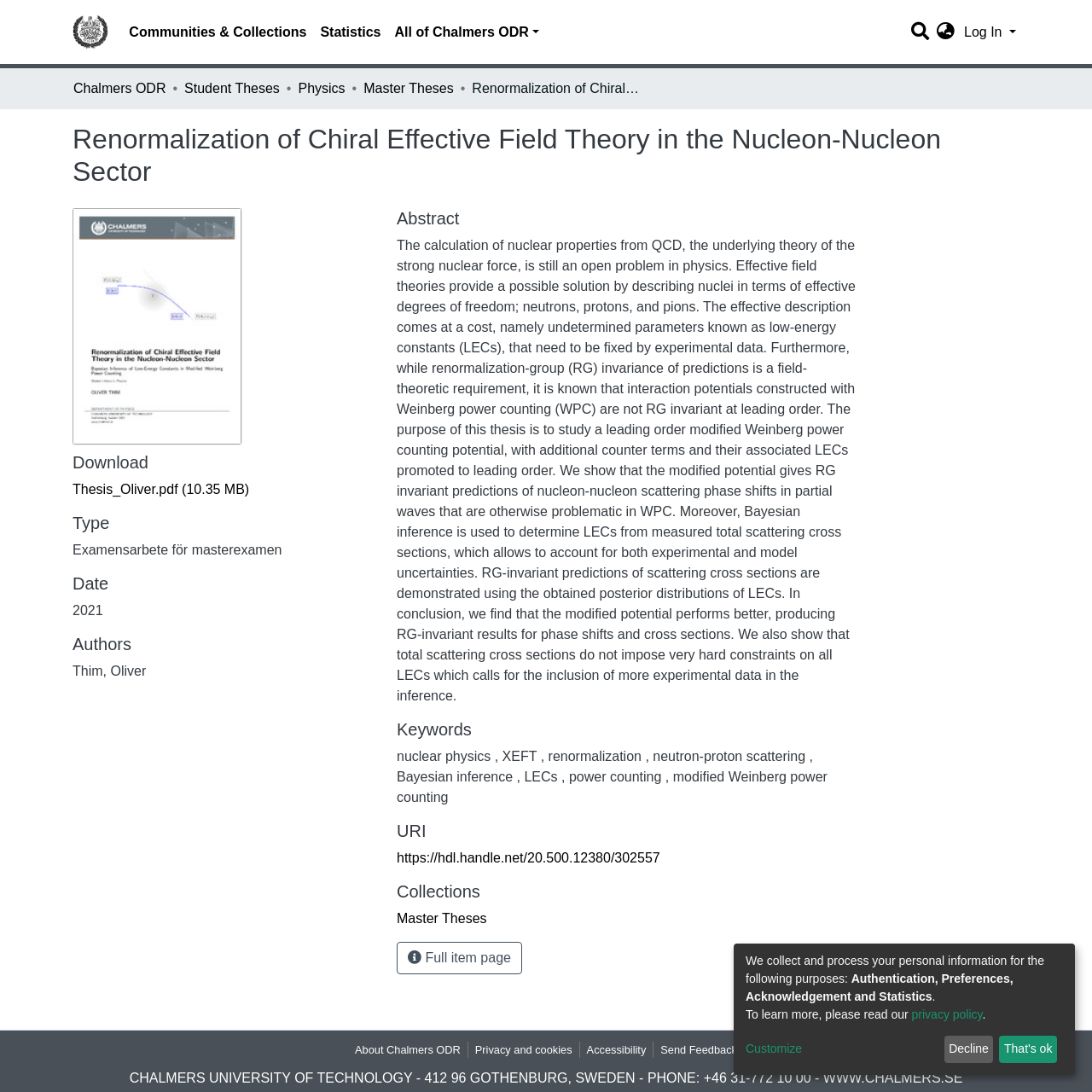Identify the bounding box for the element characterized by the following description: "All of Chalmers ODR".

[0.355, 0.014, 0.5, 0.045]